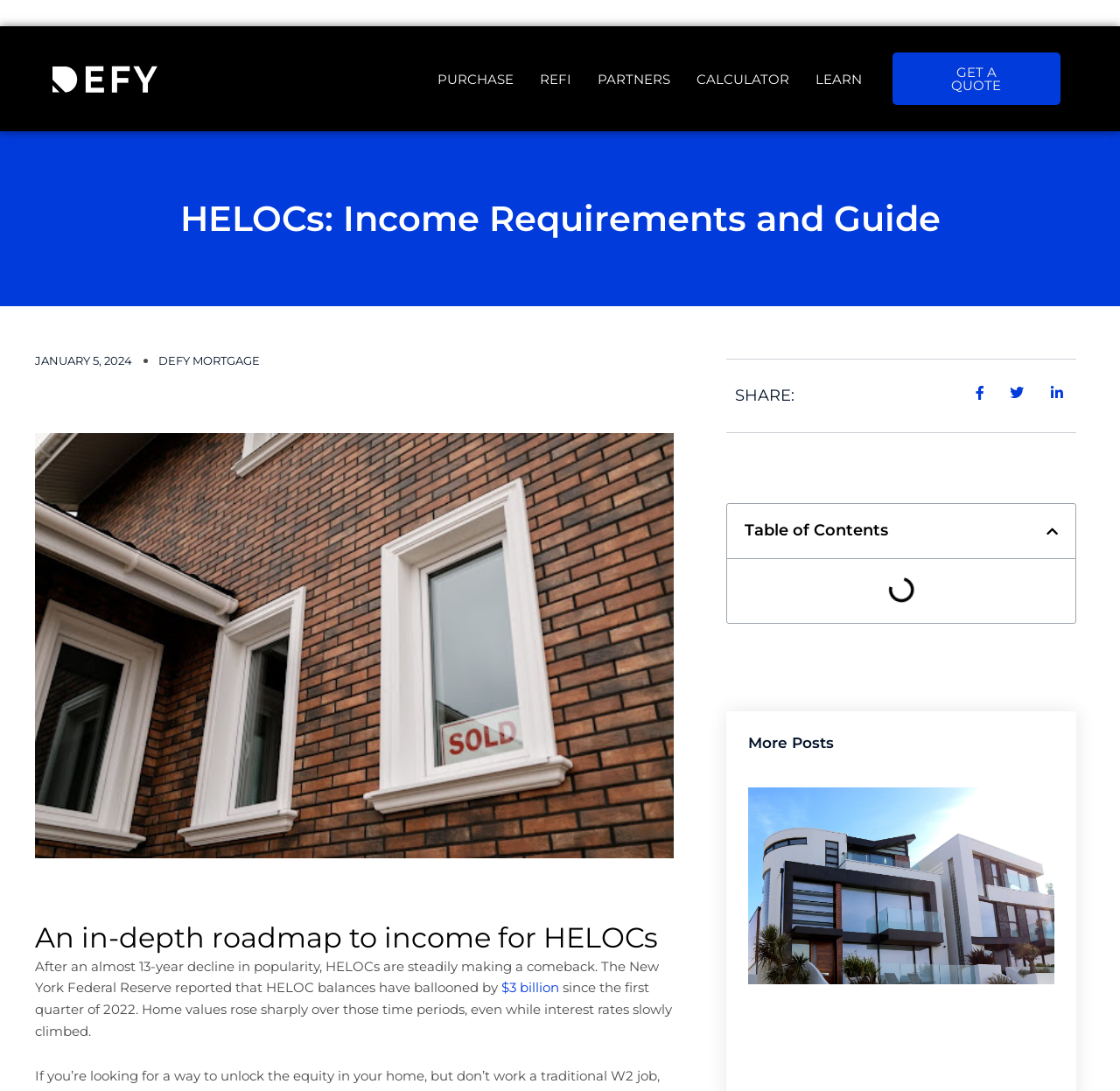Find the bounding box coordinates of the clickable element required to execute the following instruction: "Open CALCULATOR". Provide the coordinates as four float numbers between 0 and 1, i.e., [left, top, right, bottom].

[0.61, 0.054, 0.716, 0.09]